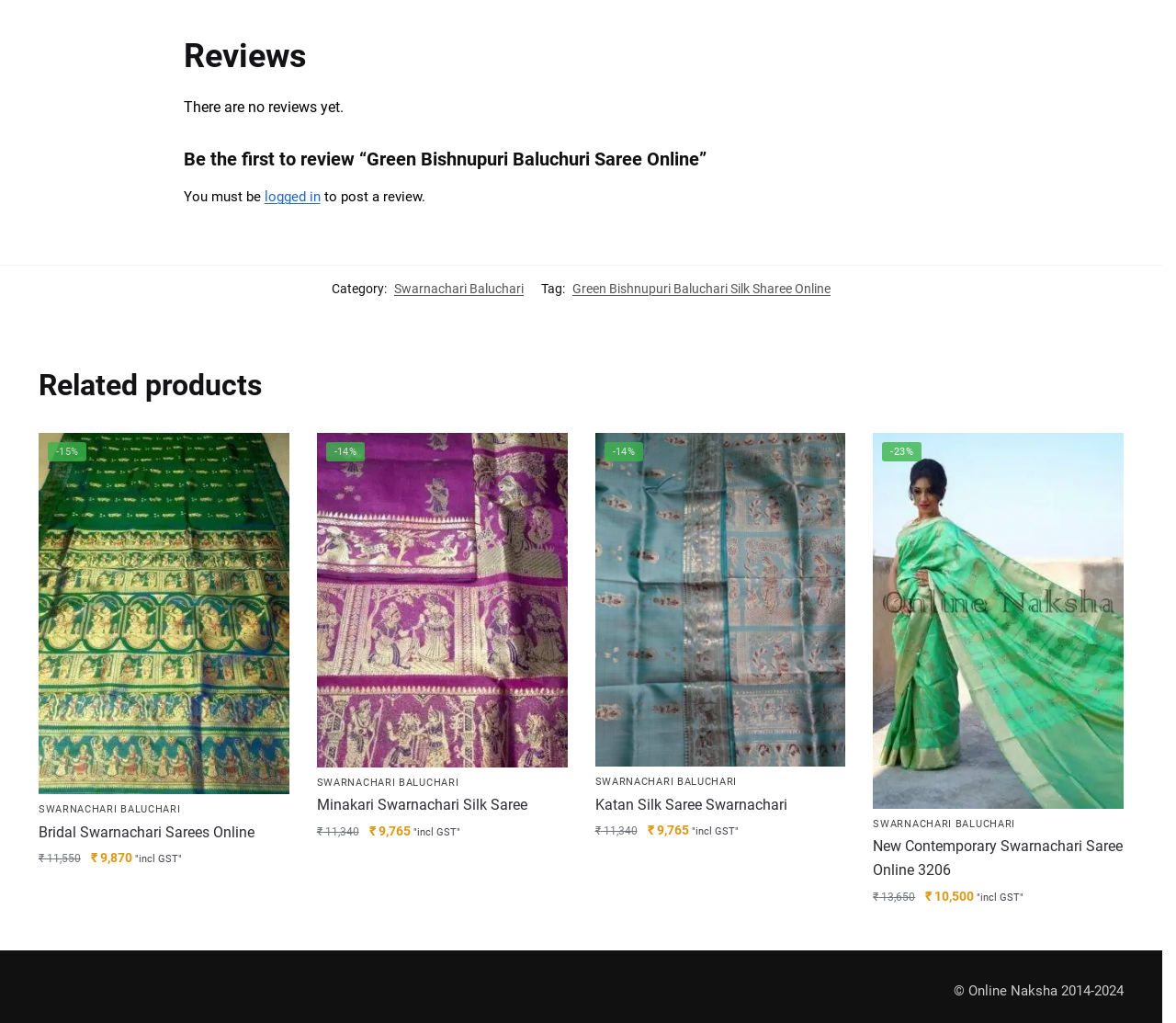Please specify the coordinates of the bounding box for the element that should be clicked to carry out this instruction: "Click on 'Add to cart: “Bridal Swarnachari Sarees Online”'". The coordinates must be four float numbers between 0 and 1, formatted as [left, top, right, bottom].

[0.033, 0.848, 0.246, 0.884]